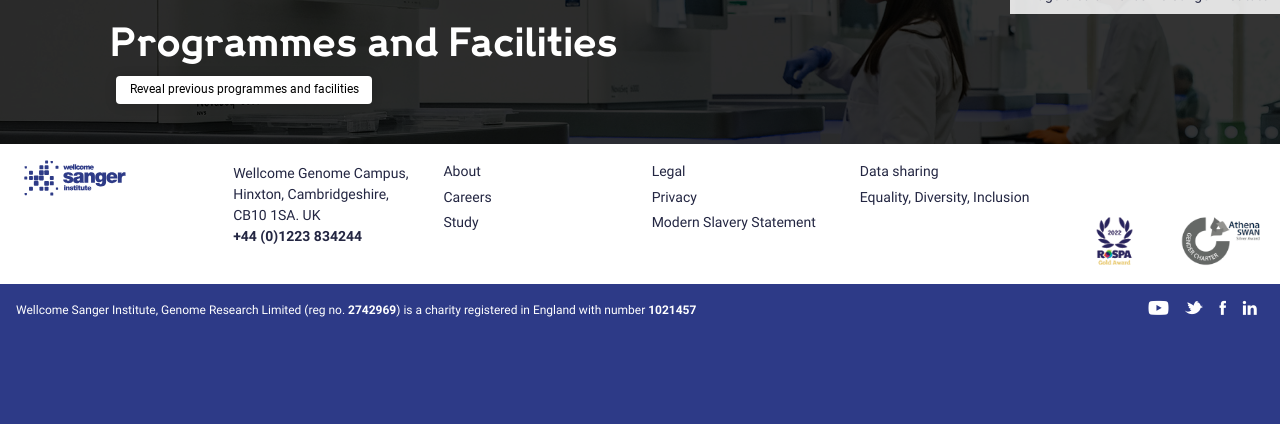Determine the bounding box coordinates of the clickable element necessary to fulfill the instruction: "Check the 'Wellcome Sanger Institute' charity registration number". Provide the coordinates as four float numbers within the 0 to 1 range, i.e., [left, top, right, bottom].

[0.506, 0.716, 0.544, 0.749]